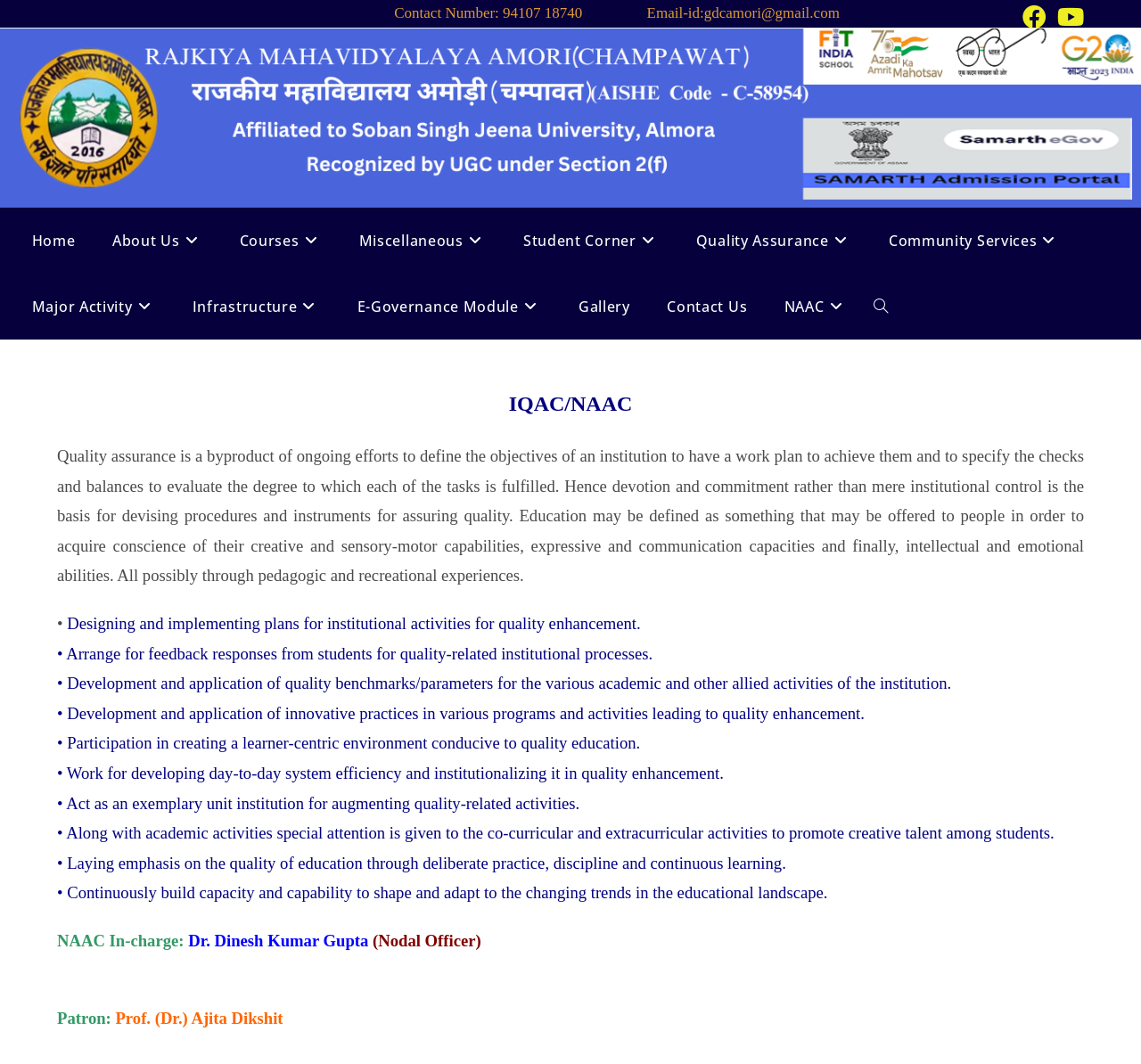Provide your answer in a single word or phrase: 
Who is the NAAC In-charge?

Dr. Dinesh Kumar Gupta